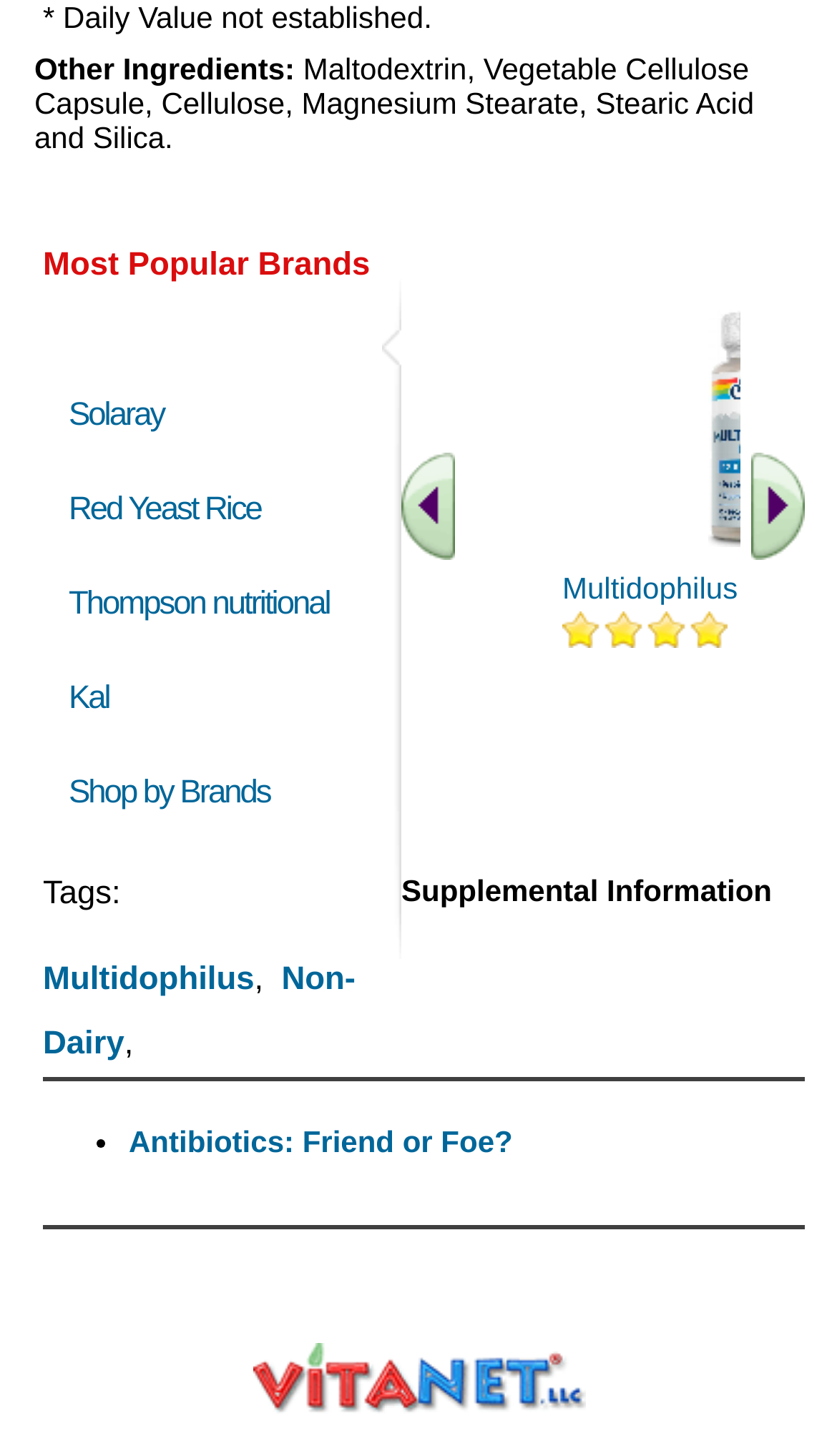Find the UI element described as: "parent_node: Website name="url" placeholder="http://www.xxxxxxx.com"" and predict its bounding box coordinates. Ensure the coordinates are four float numbers between 0 and 1, [left, top, right, bottom].

None